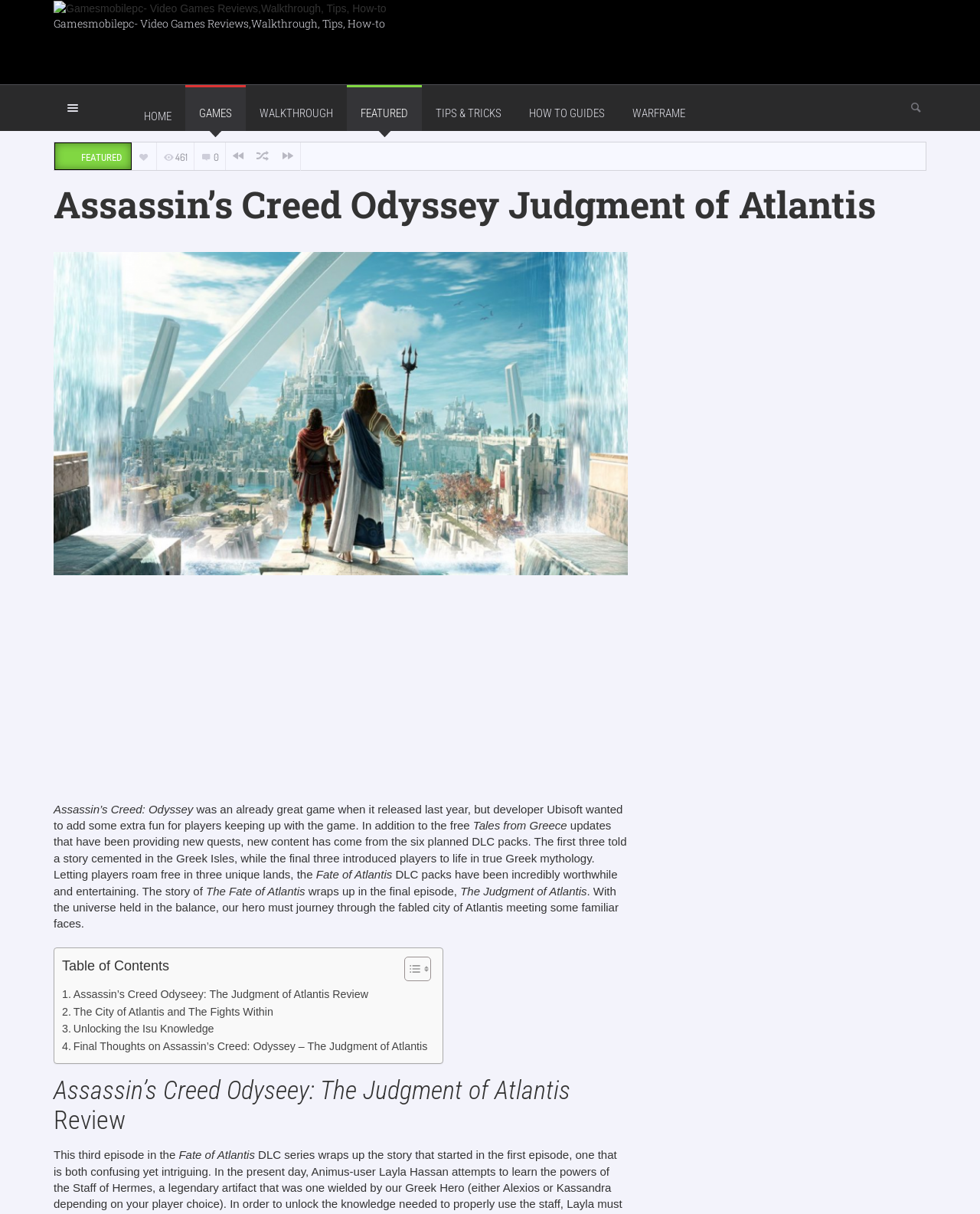Locate the bounding box coordinates of the item that should be clicked to fulfill the instruction: "Click on the Assassin’s Creed Odyseey: The Judgment of Atlantis Review link".

[0.063, 0.812, 0.376, 0.826]